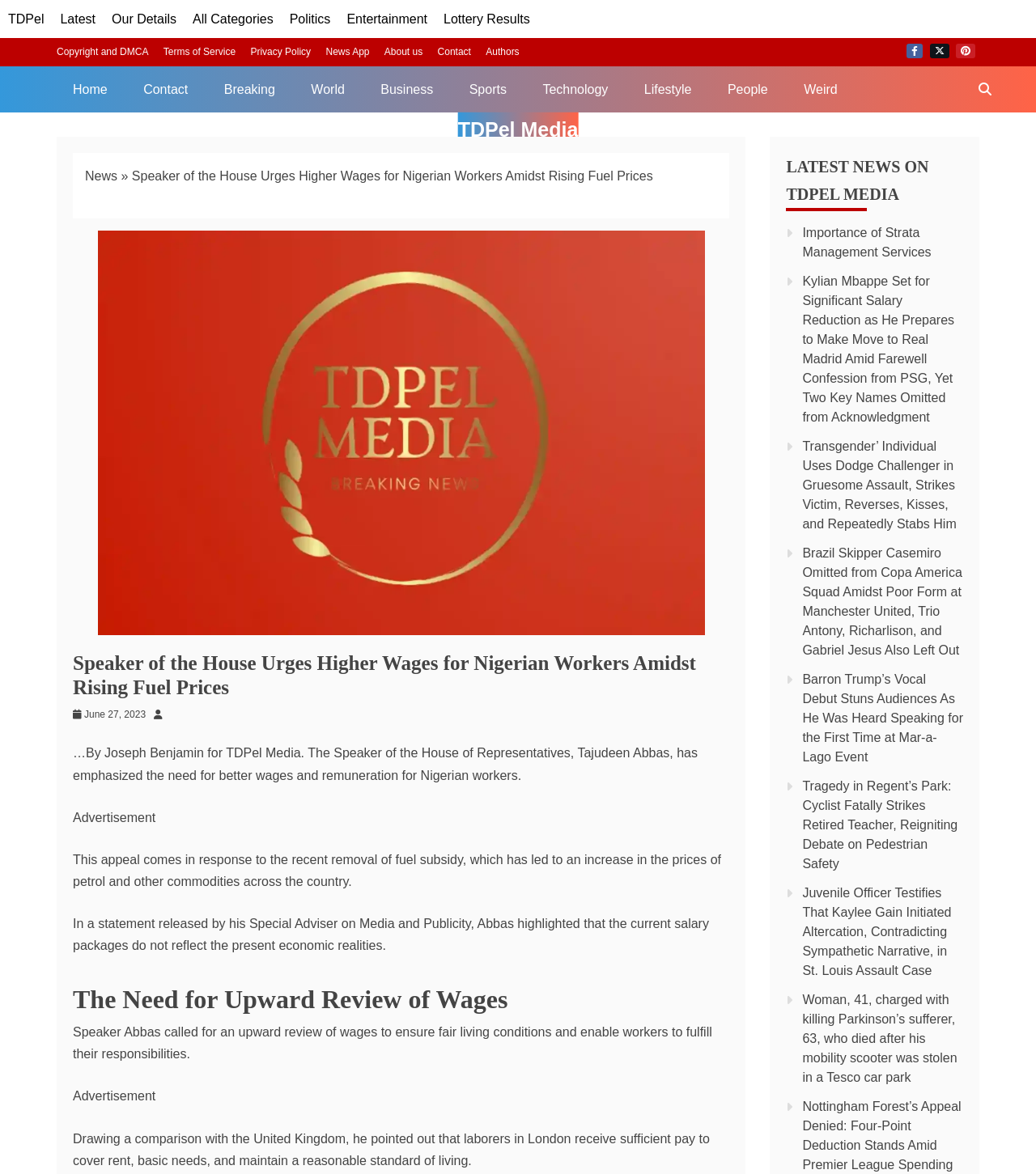How many news articles are listed in the 'LATEST NEWS ON TDPEL MEDIA' section?
Please respond to the question thoroughly and include all relevant details.

I counted the number of links to news articles in the 'LATEST NEWS ON TDPEL MEDIA' section, which are 8 in total, including 'Importance of Strata Management Services', 'Kylian Mbappe Set for Significant Salary Reduction...', and so on.